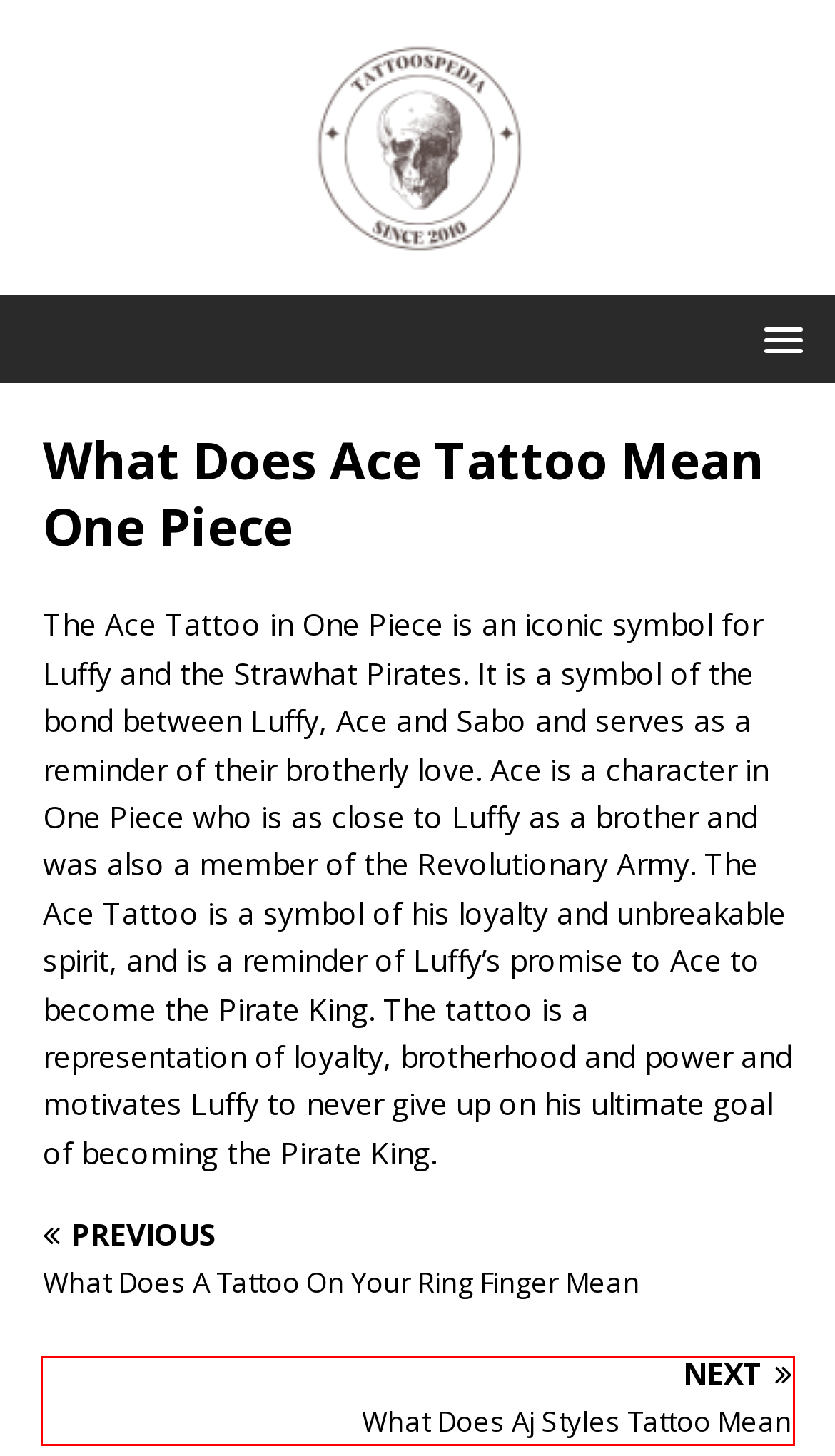You are presented with a screenshot of a webpage containing a red bounding box around an element. Determine which webpage description best describes the new webpage after clicking on the highlighted element. Here are the candidates:
A. Guides Archives -
B. What Does Aj Styles Tattoo Mean -
C. MH Magazine WordPress Theme | Responsive News & Magazine Theme
D. What Does 5 Dots Mean Tattoo -
E. What Does A Tattoo On Your Ring Finger Mean -
F. What Does 5 Tattoo Mean -
G. What Does 4 Dot Tattoo Mean -
H. What Does 505 Tattoo Mean -

B